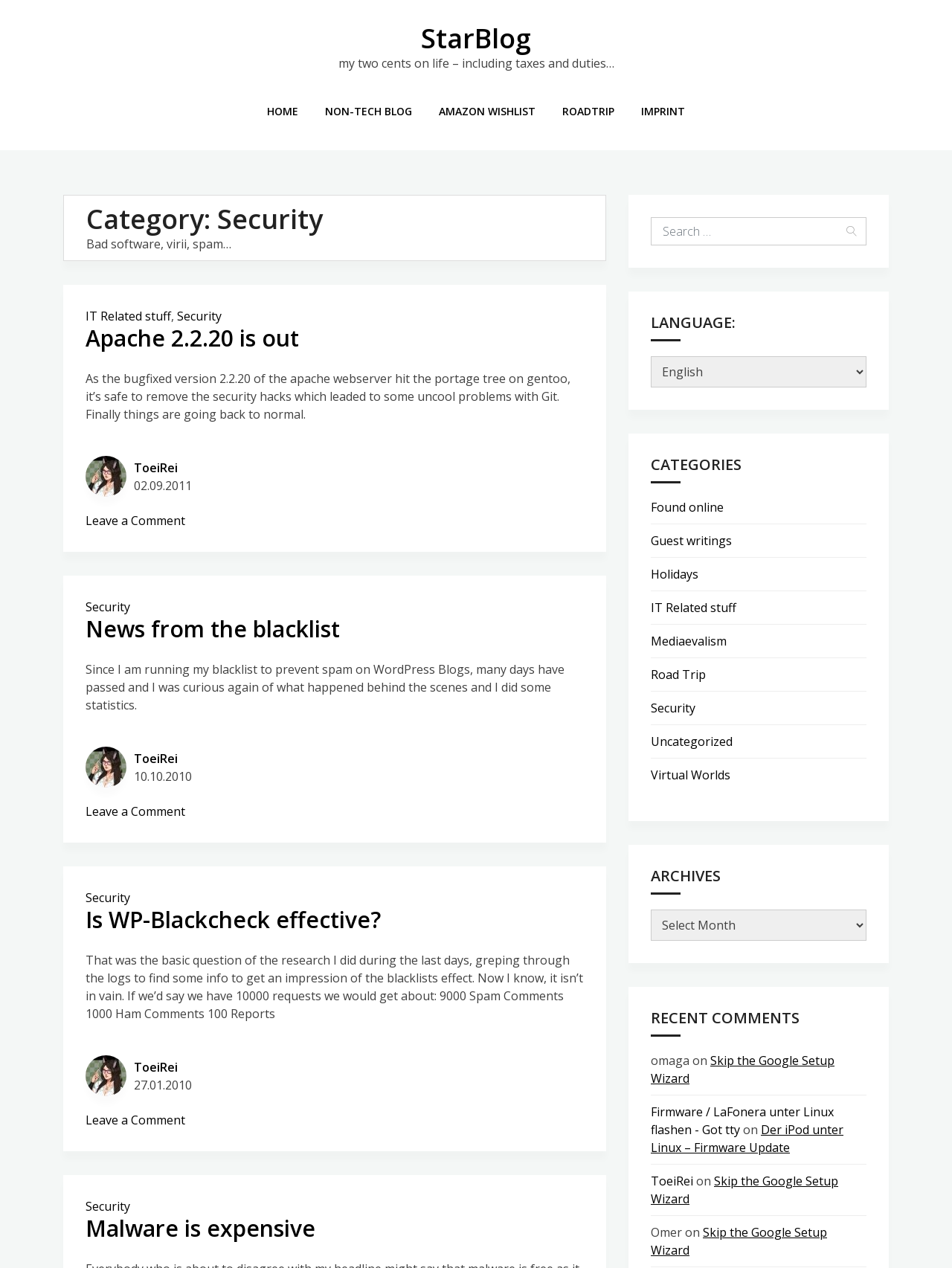Provide a short answer using a single word or phrase for the following question: 
How many links are in the 'CATEGORIES' section?

9